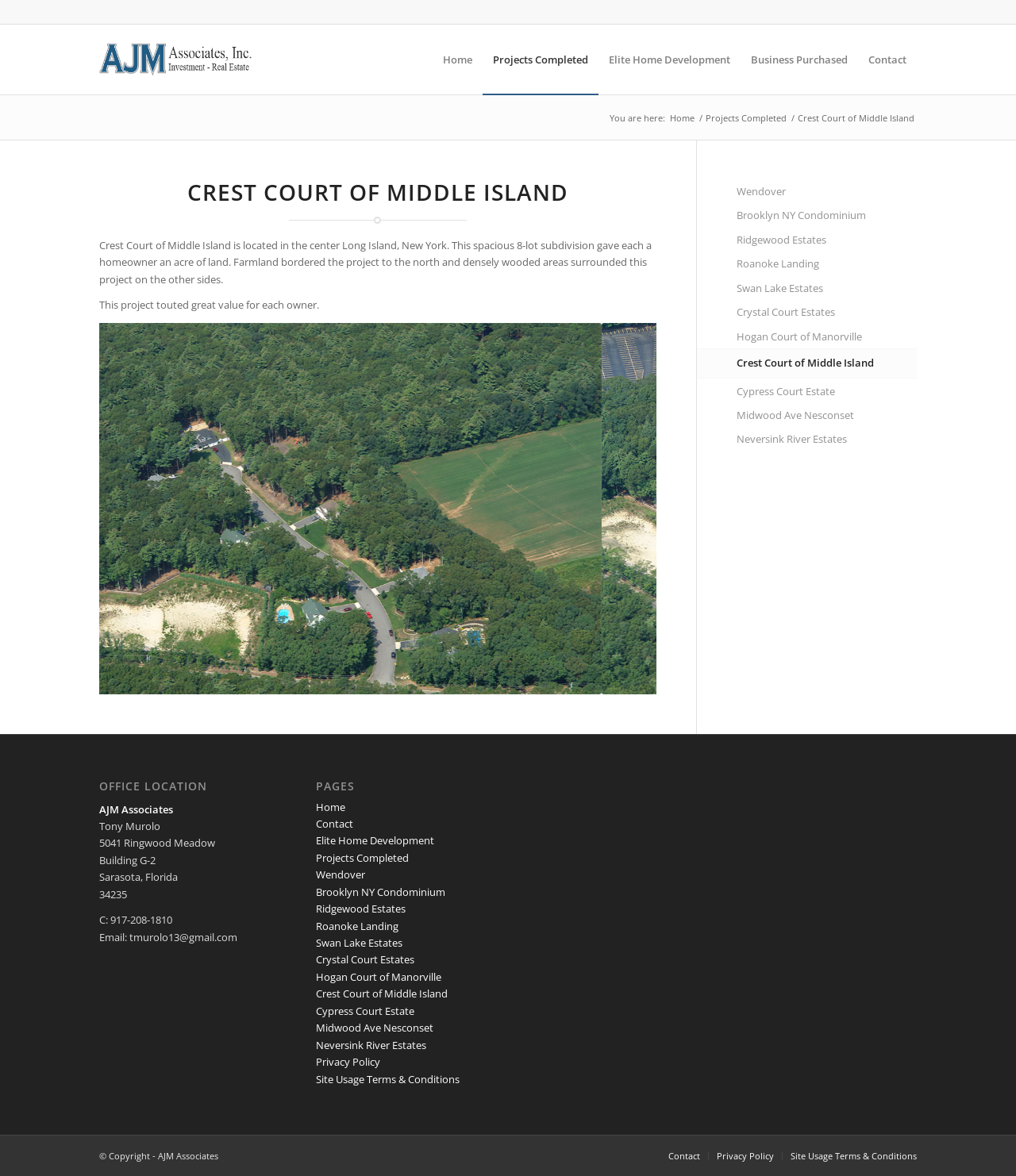Pinpoint the bounding box coordinates for the area that should be clicked to perform the following instruction: "Go to the help page".

None